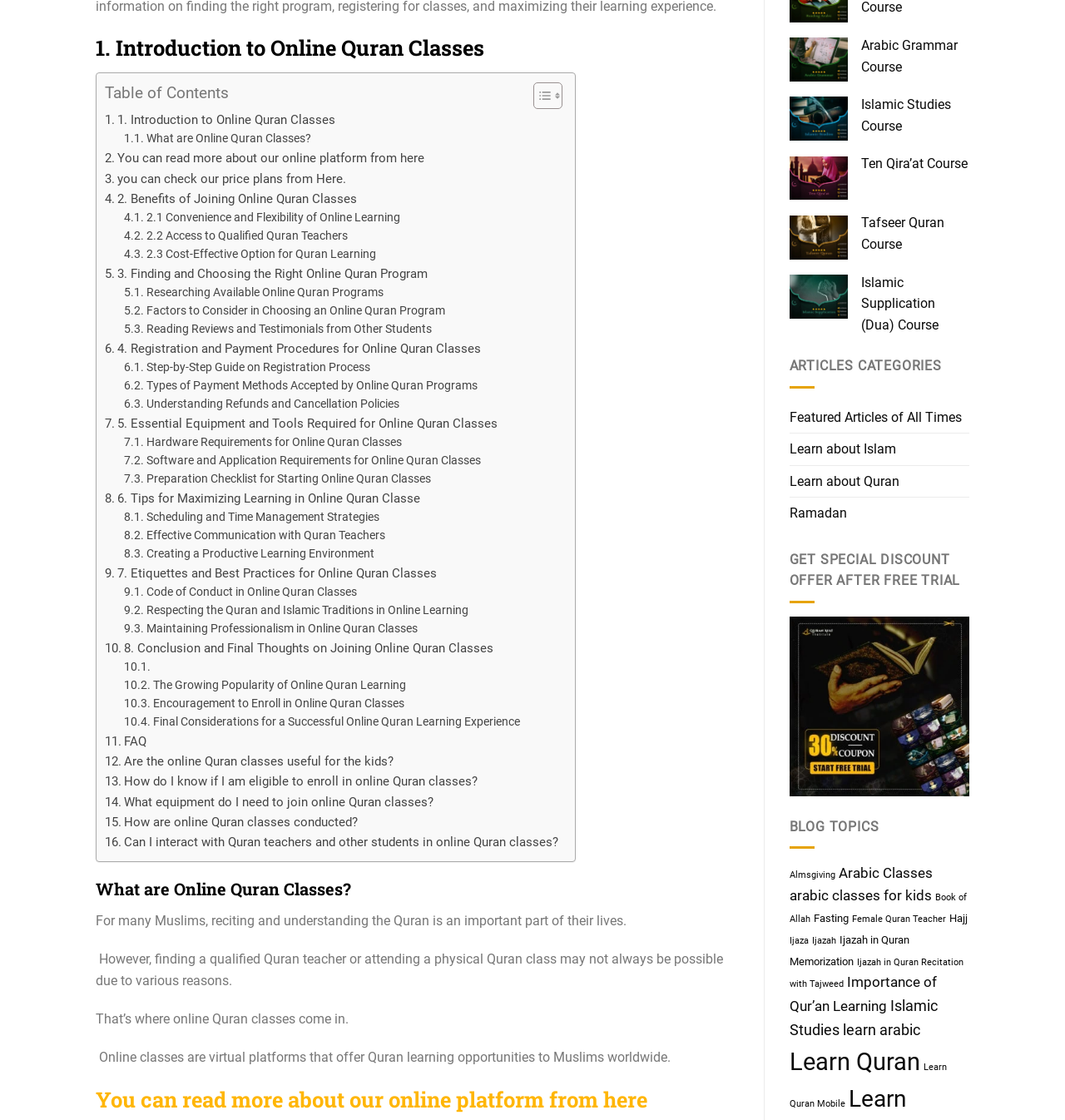Pinpoint the bounding box coordinates of the area that must be clicked to complete this instruction: "Learn about 'Islamic Studies Course'".

[0.741, 0.084, 0.91, 0.126]